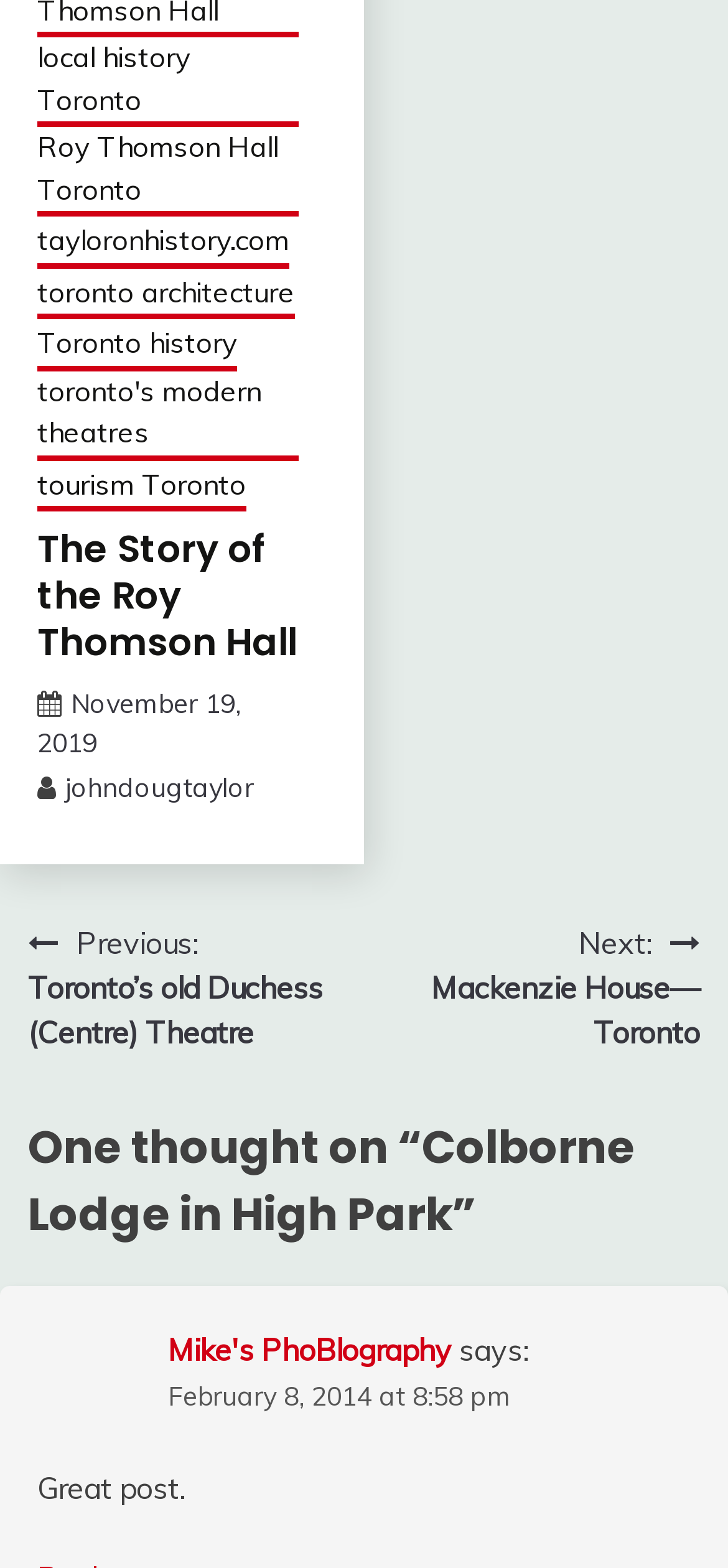Find the bounding box coordinates of the clickable area required to complete the following action: "visit local history Toronto".

[0.051, 0.024, 0.41, 0.081]